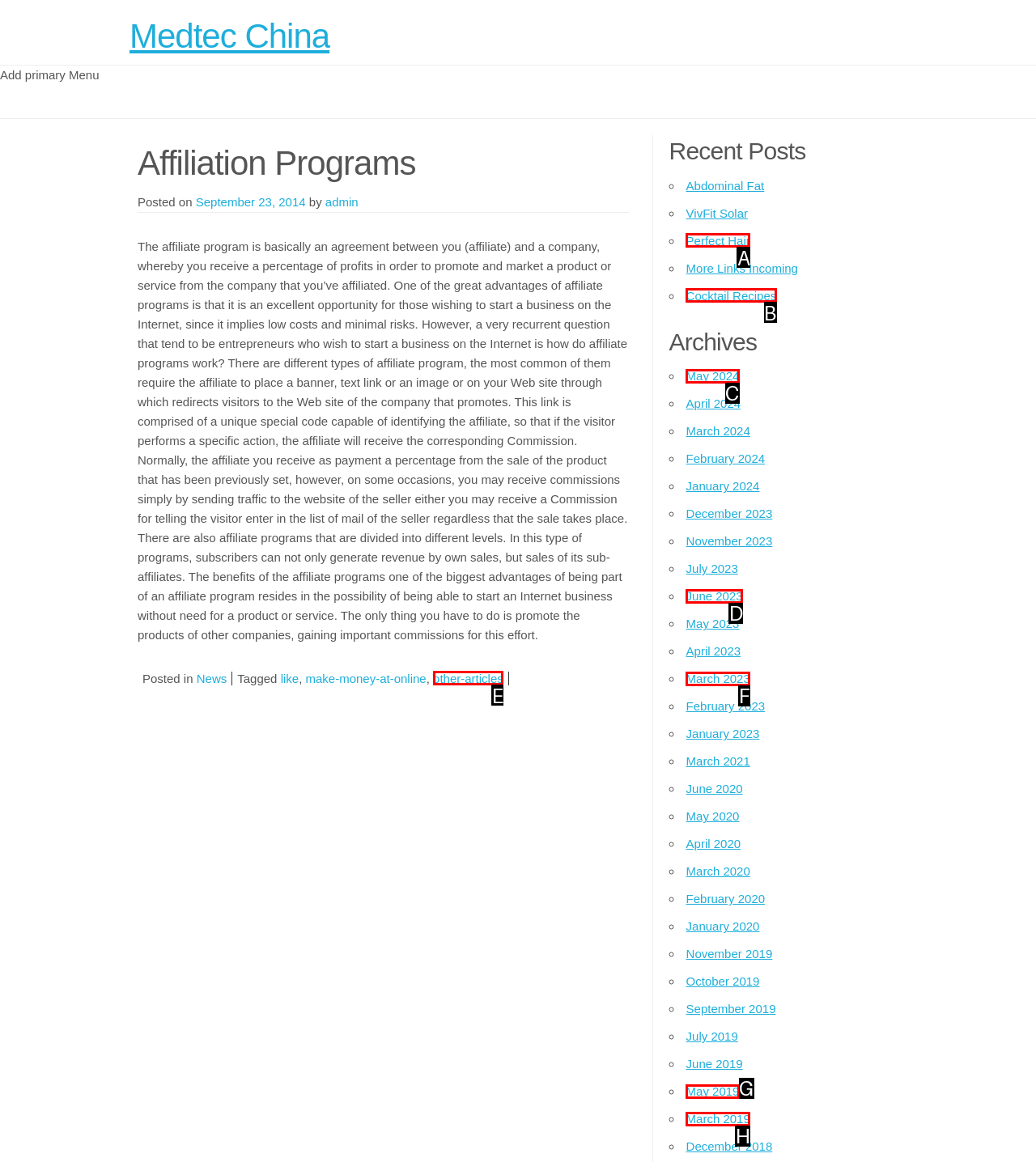Please identify the UI element that matches the description: other-articles
Respond with the letter of the correct option.

E